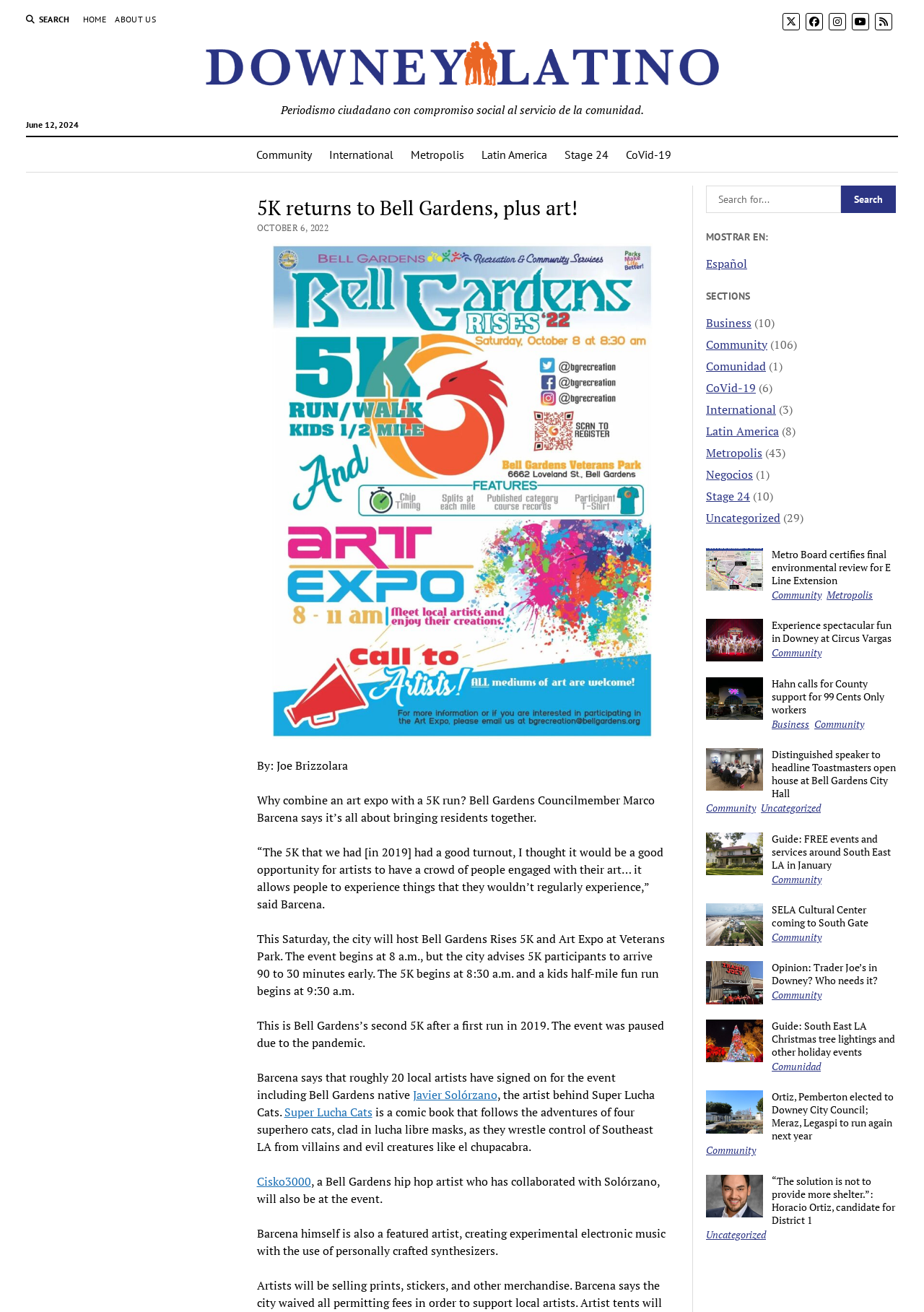Find the bounding box coordinates for the UI element that matches this description: "Javier Solórzano".

[0.447, 0.828, 0.538, 0.84]